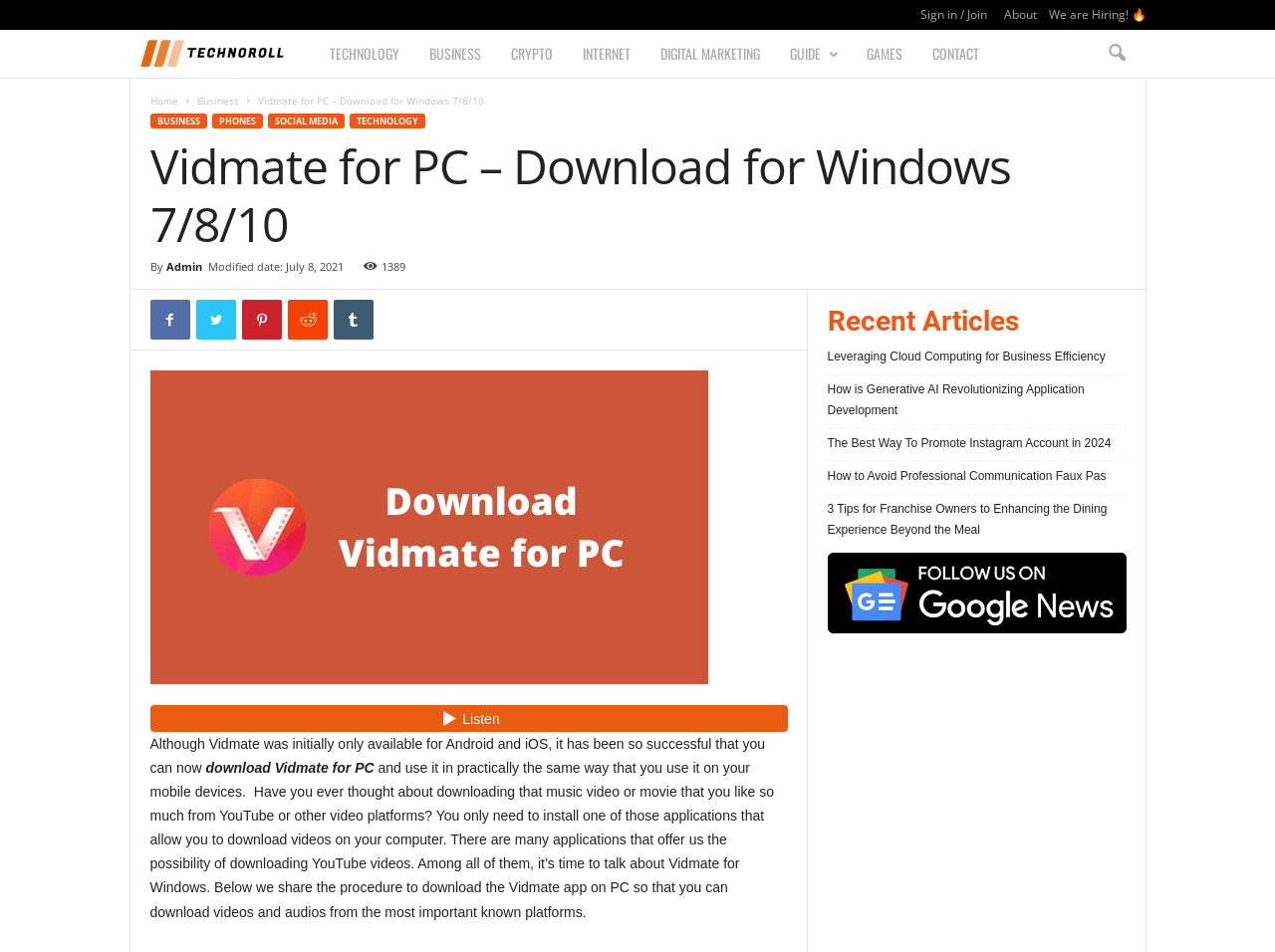Locate the bounding box coordinates of the area to click to fulfill this instruction: "Click on the 'Listen' button". The bounding box should be presented as four float numbers between 0 and 1, in the order [left, top, right, bottom].

[0.118, 0.74, 0.618, 0.768]